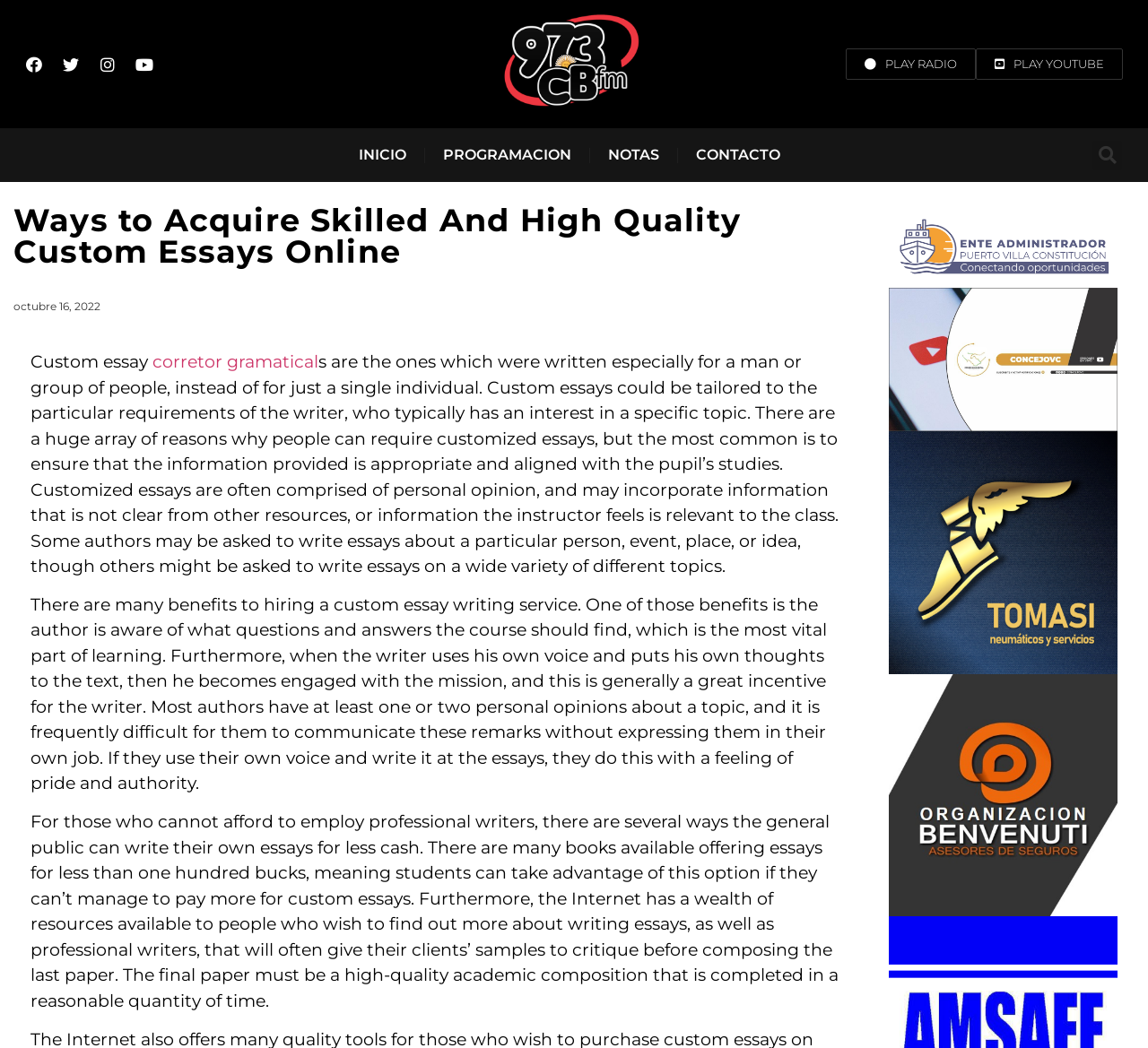Provide the bounding box coordinates for the UI element described in this sentence: "corretor gramatical". The coordinates should be four float values between 0 and 1, i.e., [left, top, right, bottom].

[0.133, 0.335, 0.277, 0.355]